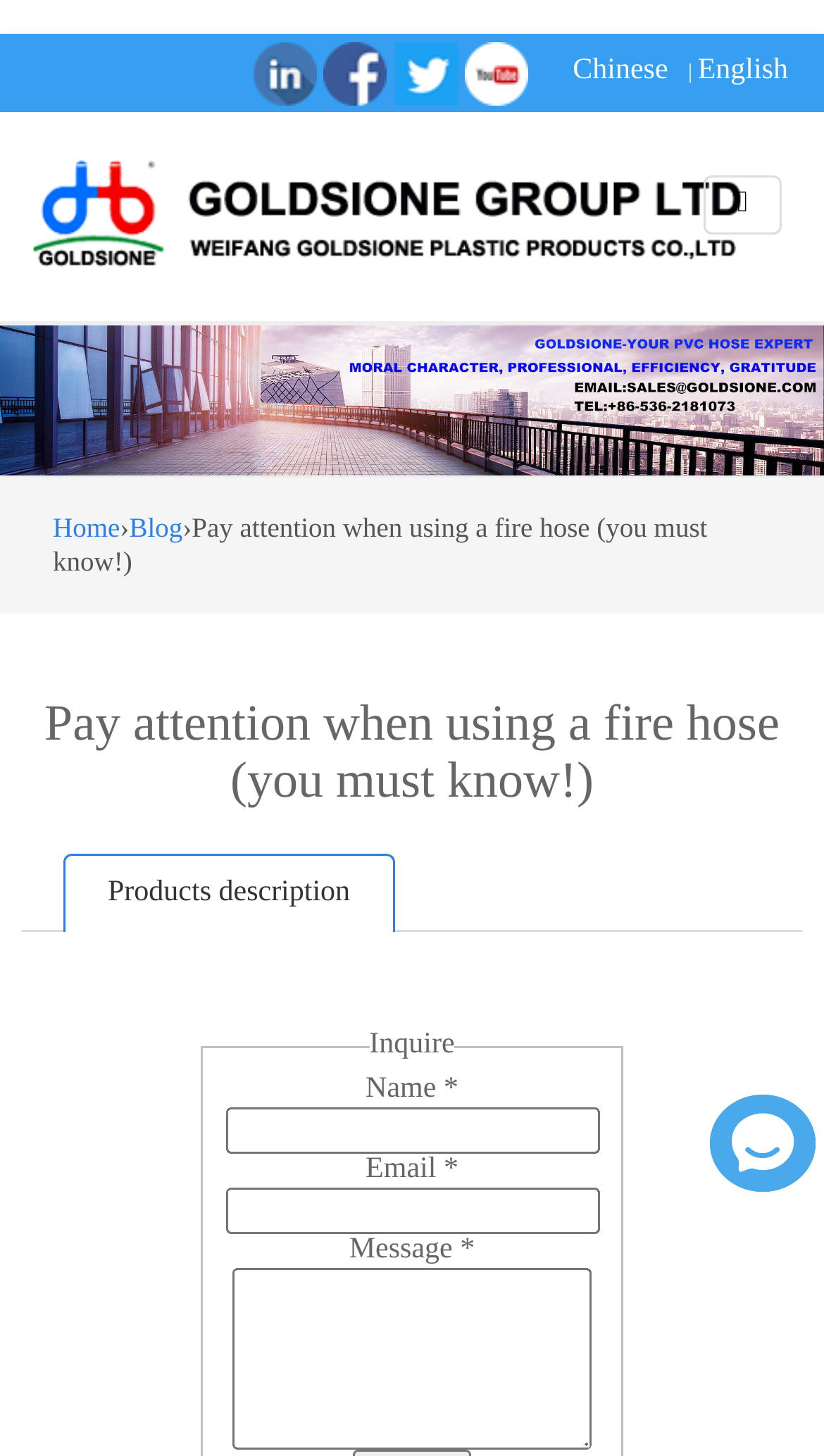Write an elaborate caption that captures the essence of the webpage.

The webpage appears to be a blog post or article from a manufacturer and supplier of fire hoses, Goldsione. At the top, there are social media links to Goldsione's profiles on LinkedIn, Facebook, Twitter, and YouTube, each accompanied by an image. 

To the right of these links, there is a language selection option with links to Chinese and English versions of the page. Below this, there is a search button and a link to "PVC hose supplier" with an accompanying image.

The main content of the page is a blog post titled "Pay attention when using a fire hose (you must know!)" which takes up most of the page. The post is divided into sections, with a heading at the top and a description of the importance of proper fire hose usage.

On the left side of the page, there is a navigation menu with links to the "Home" and "Blog" sections of the website. Below this, there is a form with fields for "Name", "Email", and "Message", each with a required textbox for user input.

At the bottom of the page, there is a small image, but its purpose is unclear. Overall, the page appears to be a informative article about fire hose safety, with additional resources and a contact form for users.